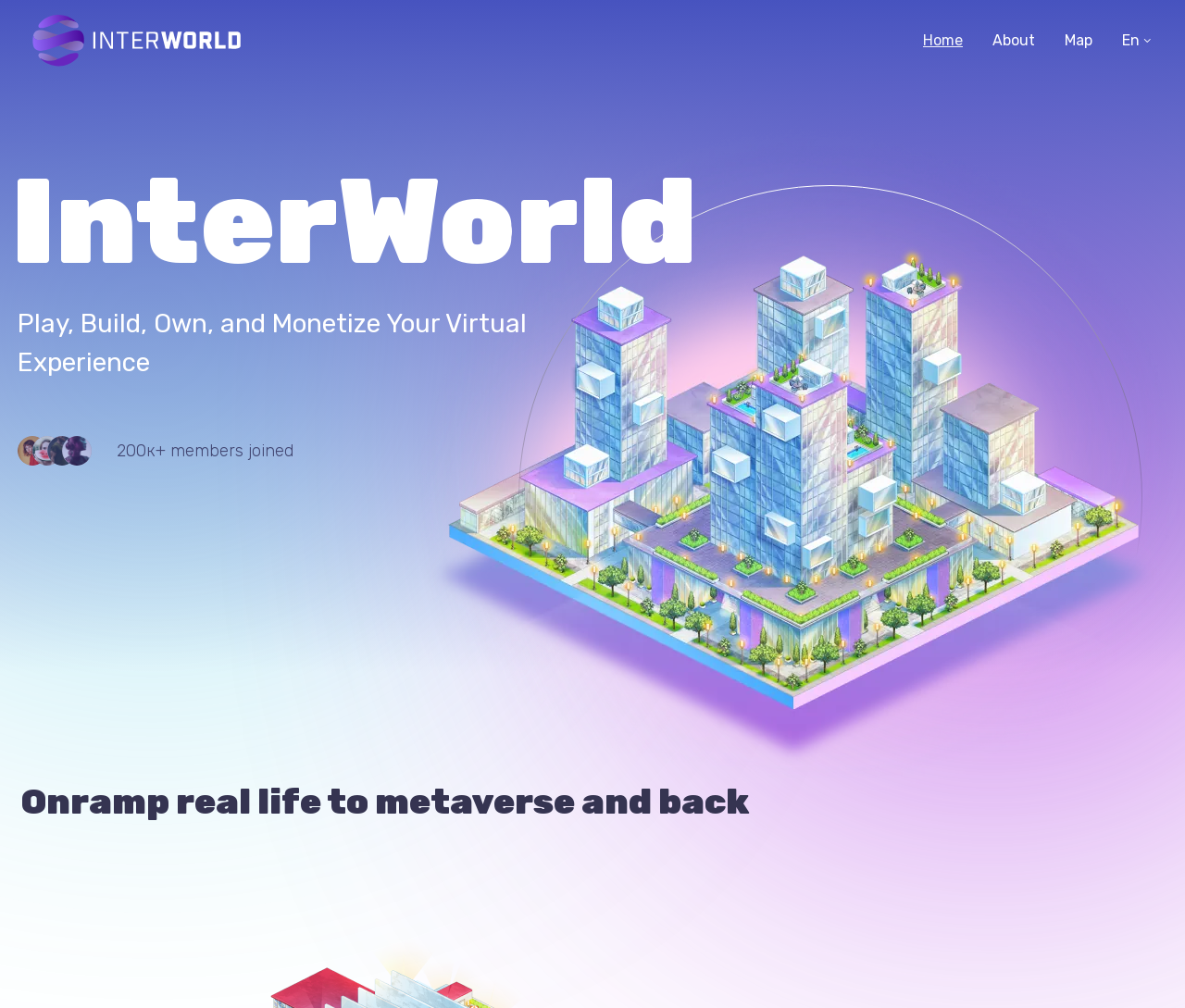Offer a detailed explanation of the webpage layout and contents.

The webpage is about InterWorld, a virtual world platform. At the top left, there is a logo of InterWorld, which is an image with a link to the homepage. Below the logo, there is a large heading that reads "InterWorld" in bold font. 

To the top right, there are four navigation links: "Home", "About", "Map", and a language selection option with the text "En". 

Below the heading, there is a tagline that reads "Play, Build, Own, and Monetize Your Virtual Experience". 

On the left side, there are four small images of a "Member" icon, arranged vertically. Next to these icons, there is a text that reads "200к+ members joined". 

At the bottom of the page, there is a paragraph of text that reads "Onramp real life to metaverse and back".